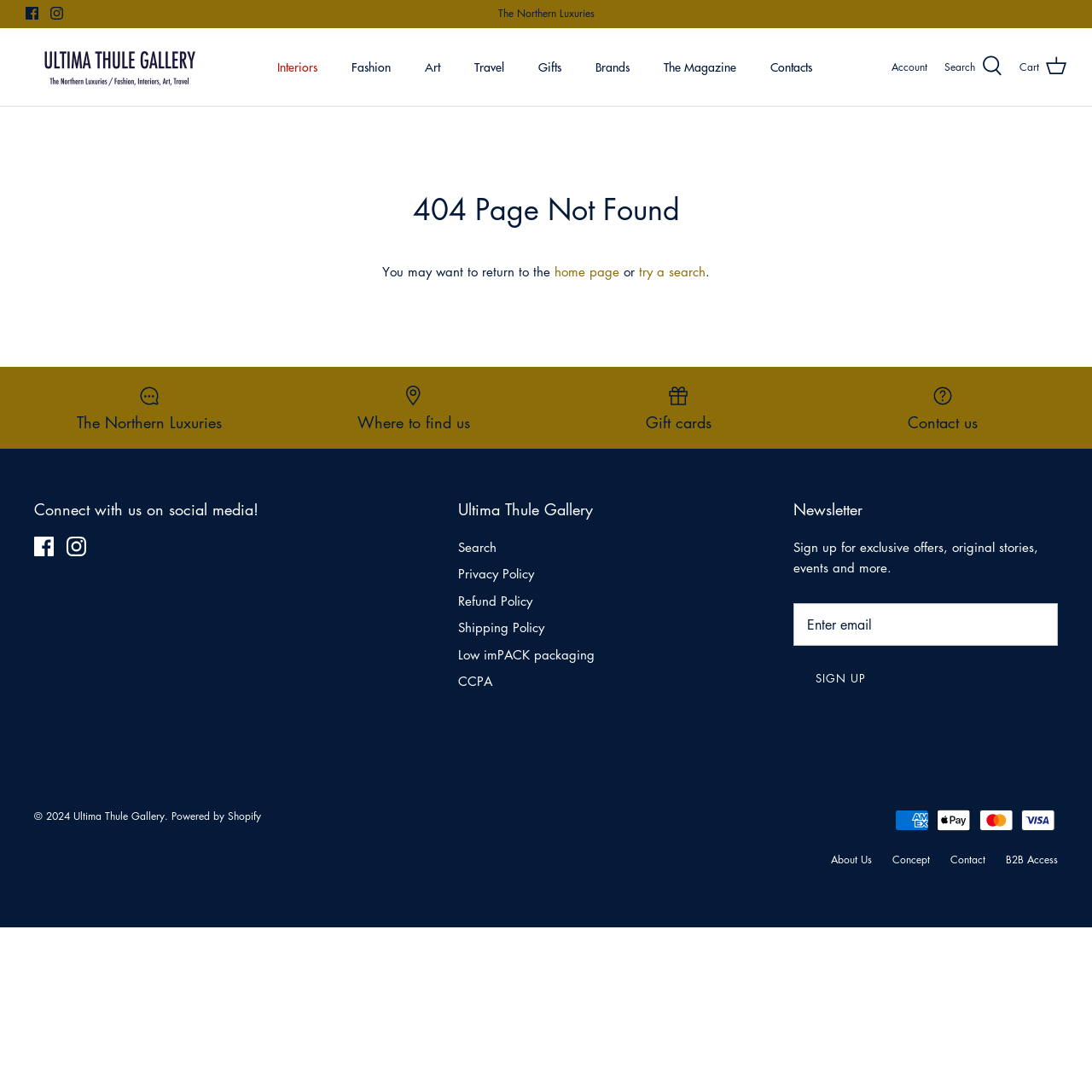Give a one-word or short-phrase answer to the following question: 
What are the social media platforms available?

Facebook, Instagram